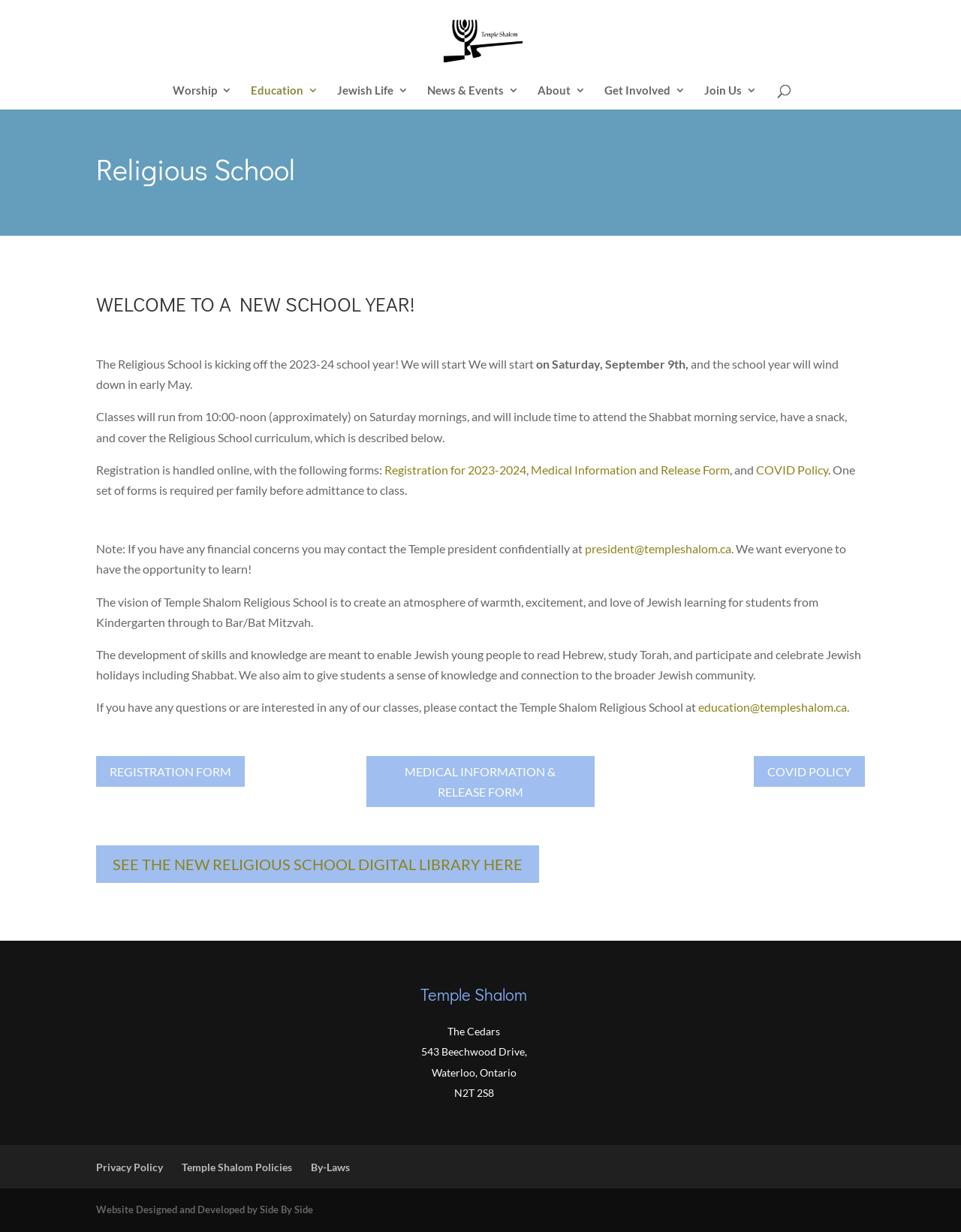Identify the coordinates of the bounding box for the element that must be clicked to accomplish the instruction: "Click Worship".

[0.179, 0.069, 0.241, 0.089]